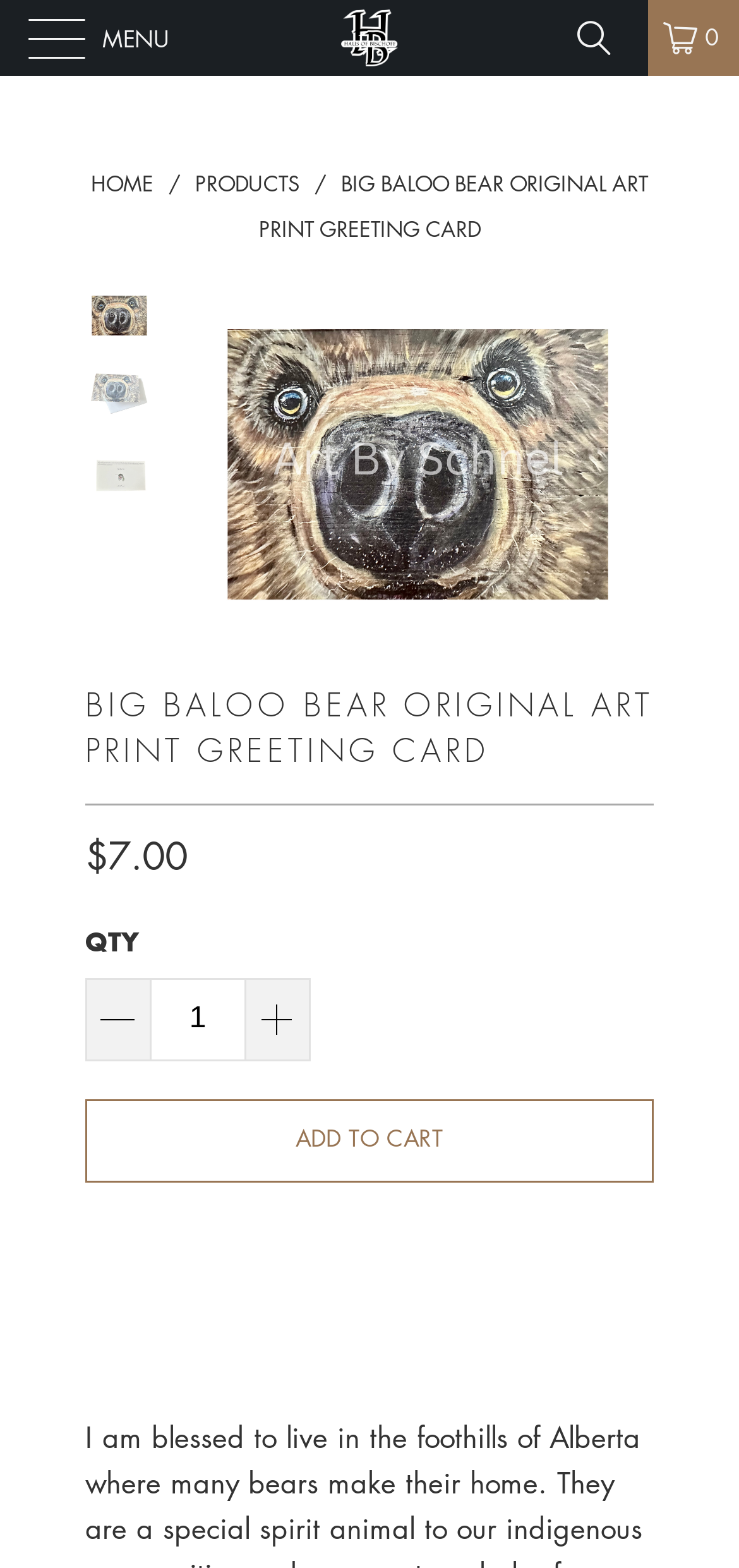Give a comprehensive overview of the webpage, including key elements.

This webpage appears to be a product page for a greeting card featuring an original art print of a bear. At the top left, there is a menu button labeled "MENU". Next to it, there is a link to the website's homepage, "Hausofbischoff", accompanied by a small logo image. On the top right, there are two more links: a shopping cart icon and a link displaying the number of items in the cart.

Below the top navigation, there is a breadcrumb navigation menu with links to "HOME", "PRODUCTS", and the current product page, "BIG BALOO BEAR ORIGINAL ART PRINT GREETING CARD". 

The main content of the page is dedicated to showcasing the product. There is a large image of the greeting card, which is also used as a link to the product. Below the image, there are navigation buttons to view previous and next products, accompanied by small arrow icons. 

To the left of the product image, there are three small thumbnails of the same product. Above the thumbnails, there is a heading with the product name, "BIG BALOO BEAR ORIGINAL ART PRINT GREETING CARD". Below the heading, there is a price label displaying "$7.00". 

Further down, there is a quantity selector labeled "QTY" with a spin button to adjust the quantity. Finally, there is an "ADD TO CART" button with a small shopping cart icon.